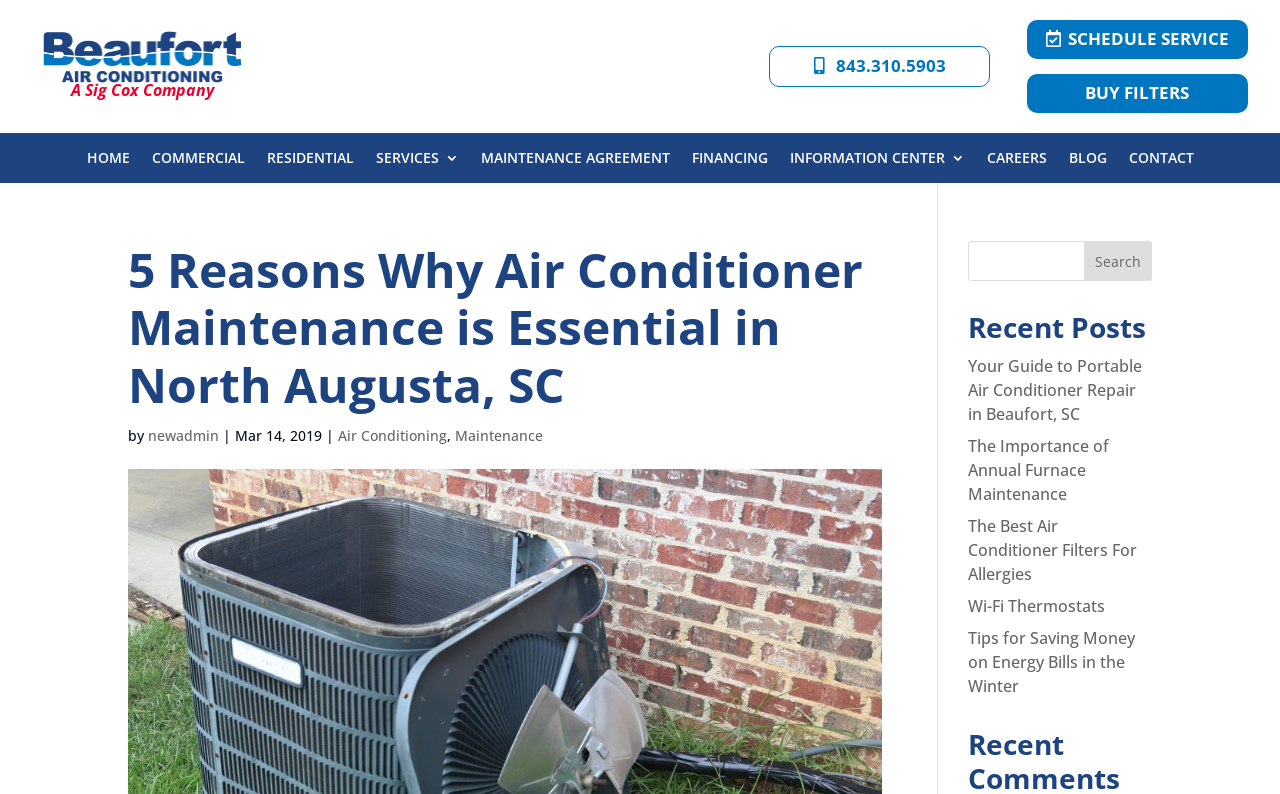Find the bounding box coordinates of the element to click in order to complete this instruction: "Read about 5 reasons why air conditioner maintenance is essential". The bounding box coordinates must be four float numbers between 0 and 1, denoted as [left, top, right, bottom].

[0.1, 0.303, 0.689, 0.533]